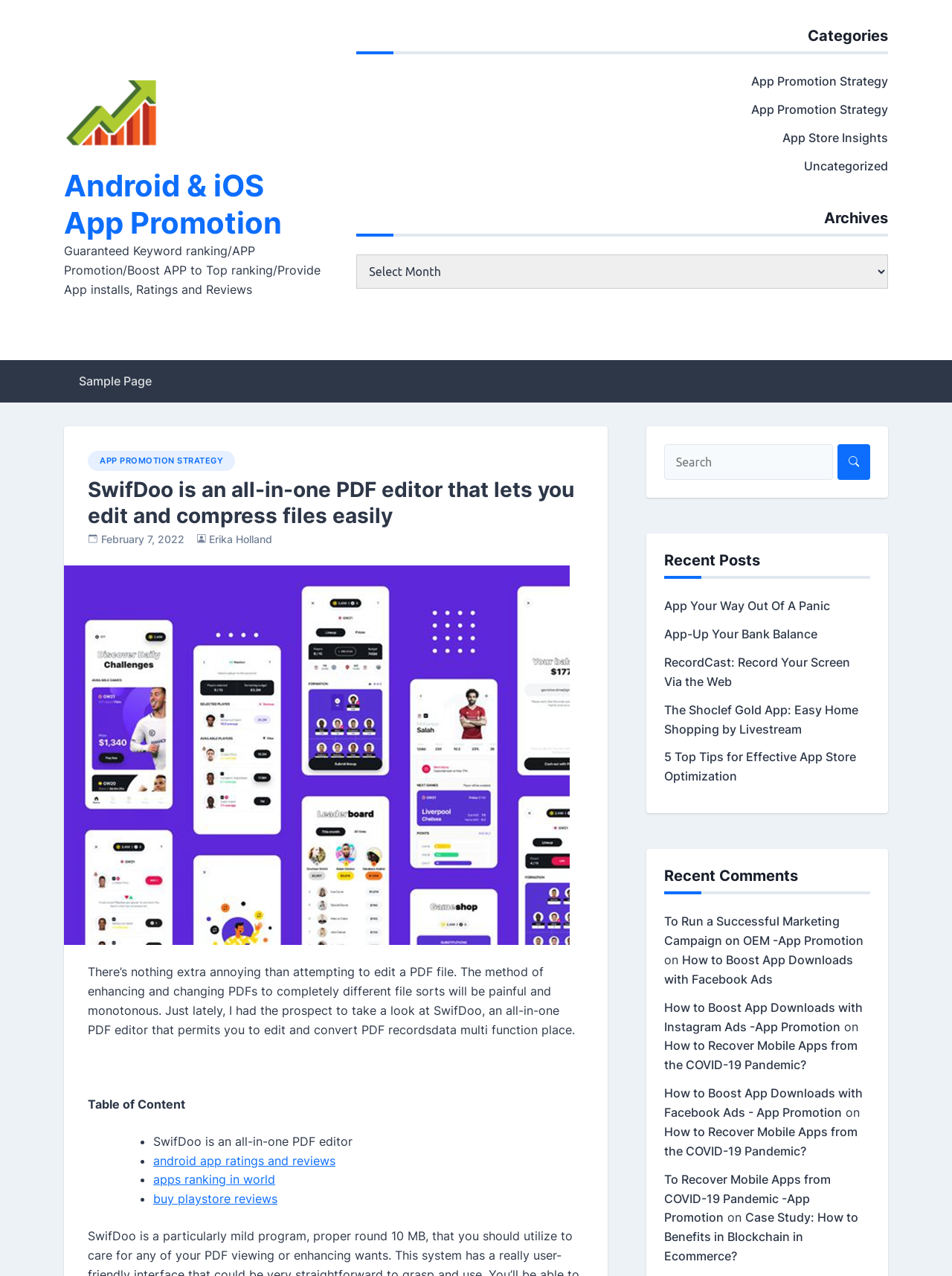Indicate the bounding box coordinates of the clickable region to achieve the following instruction: "Click the 'App Promotion Strategy' link."

[0.789, 0.058, 0.933, 0.069]